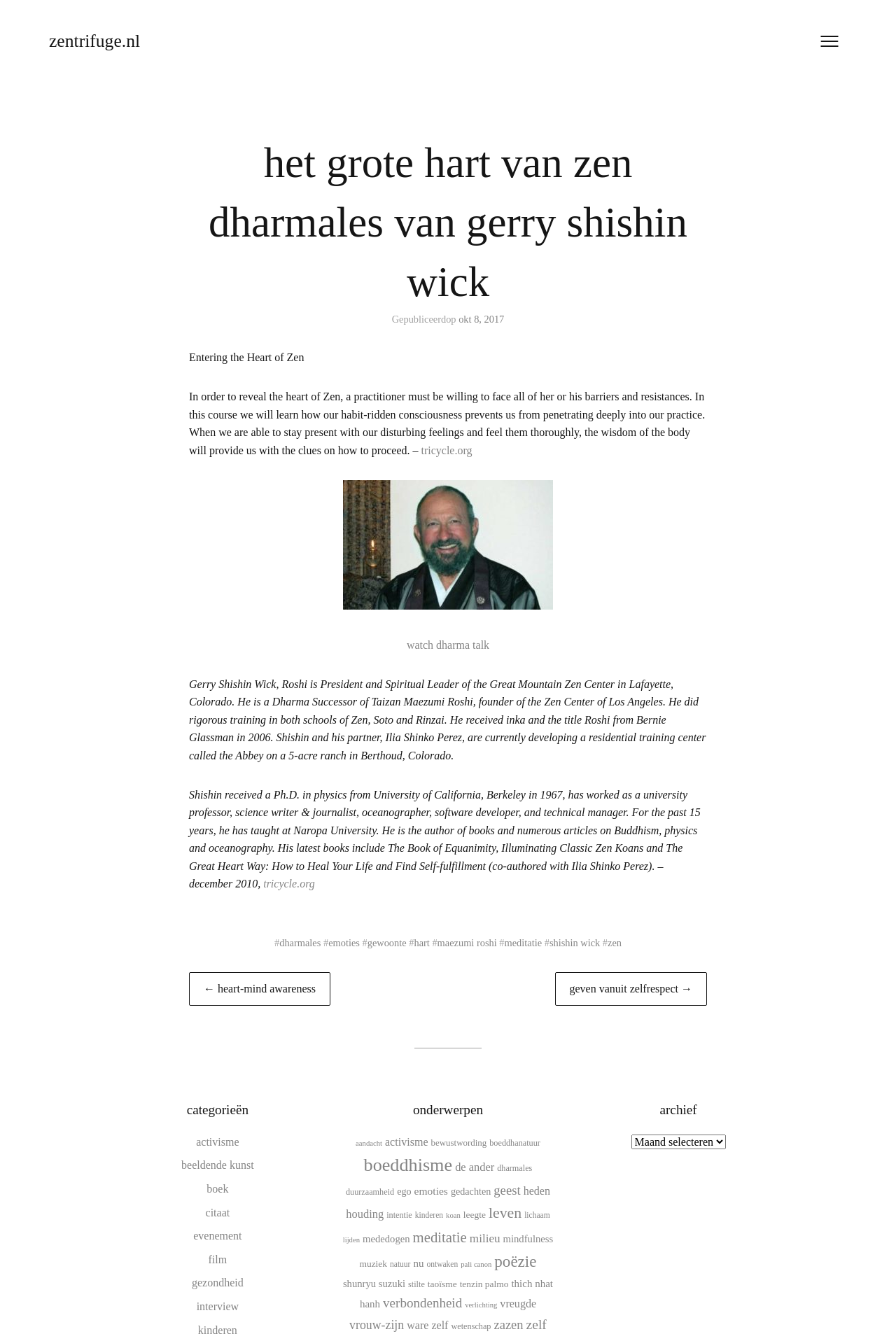Please locate the bounding box coordinates of the region I need to click to follow this instruction: "Click the 'Menu openen' button".

[0.906, 0.018, 0.945, 0.044]